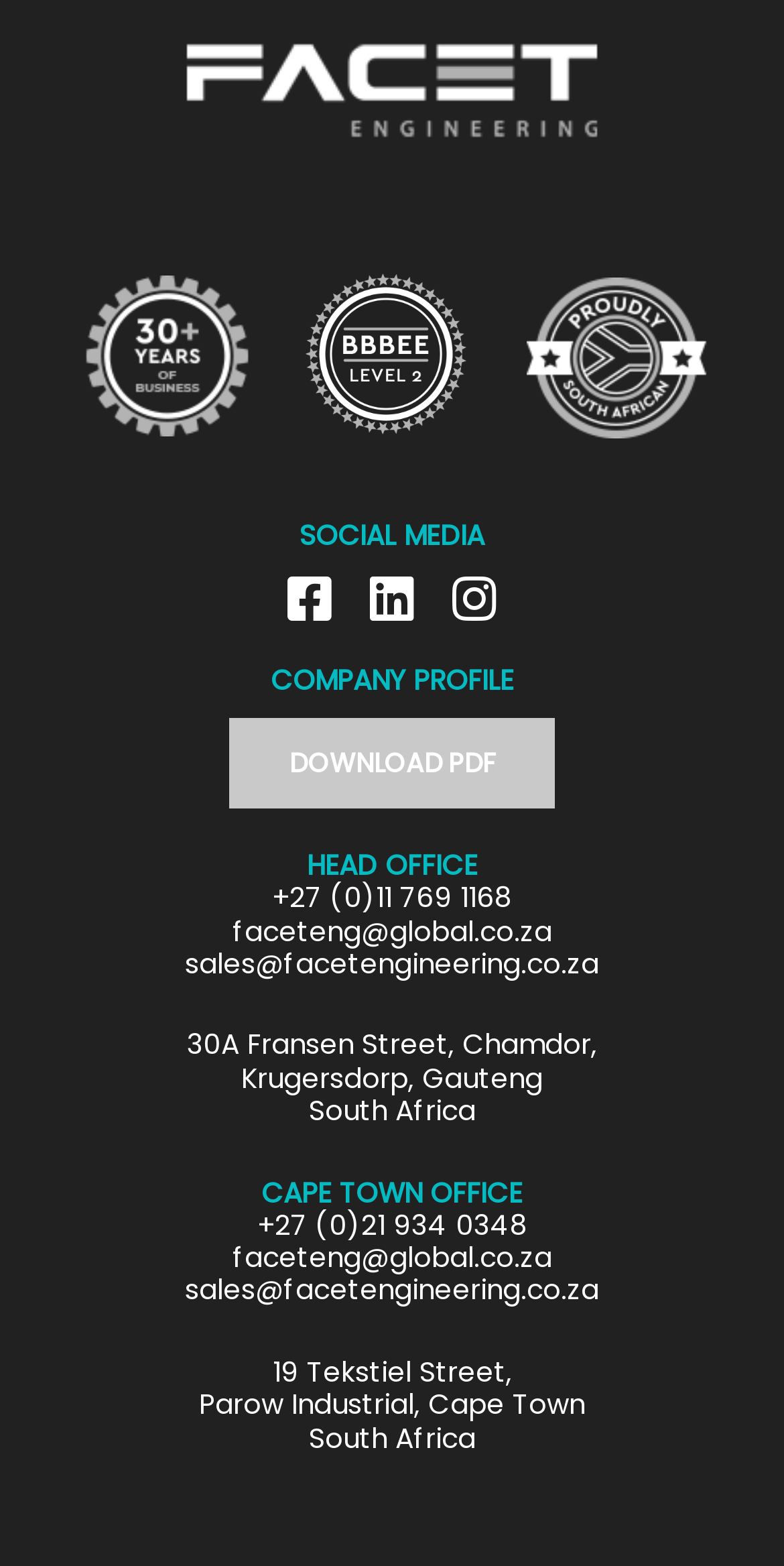How many social media links are available?
Relying on the image, give a concise answer in one word or a brief phrase.

3